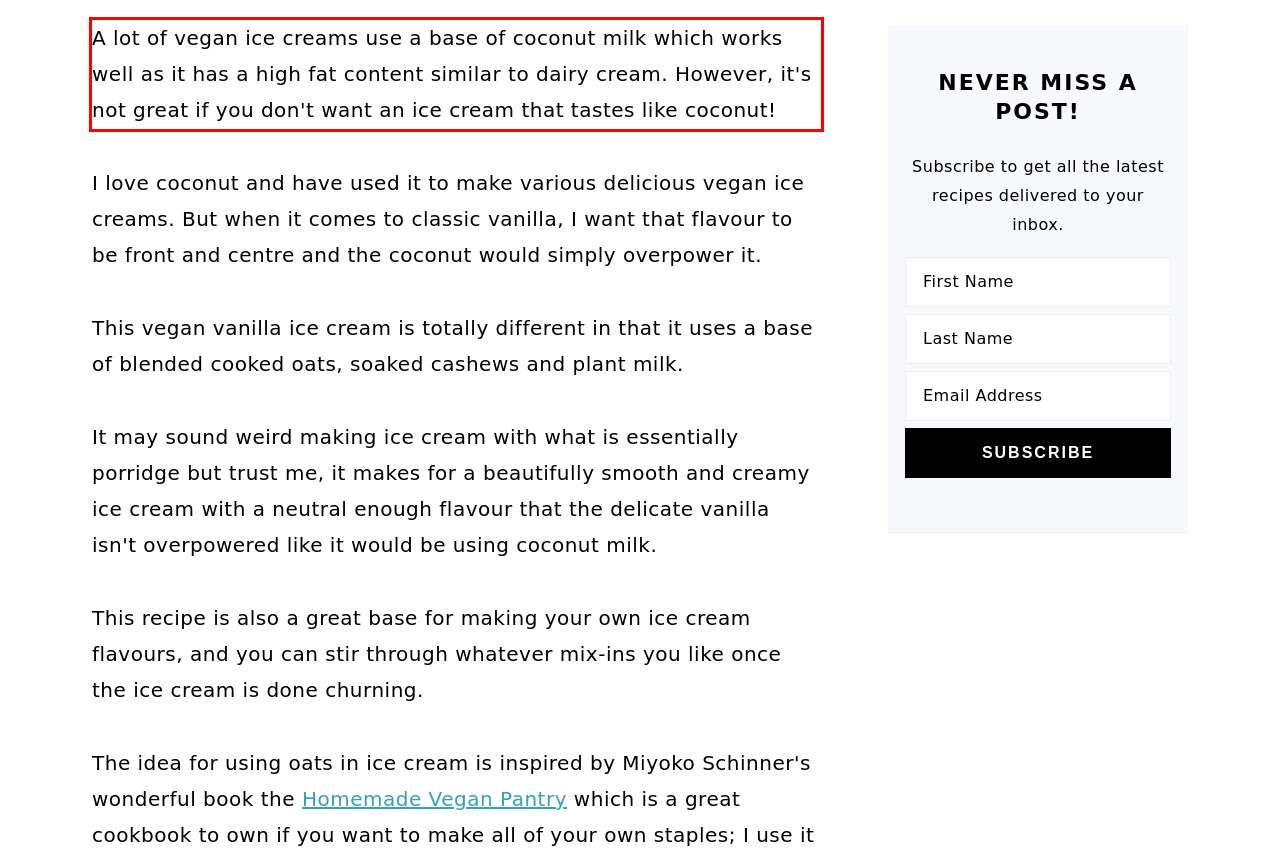Given the screenshot of a webpage, identify the red rectangle bounding box and recognize the text content inside it, generating the extracted text.

A lot of vegan ice creams use a base of coconut milk which works well as it has a high fat content similar to dairy cream. However, it's not great if you don't want an ice cream that tastes like coconut!